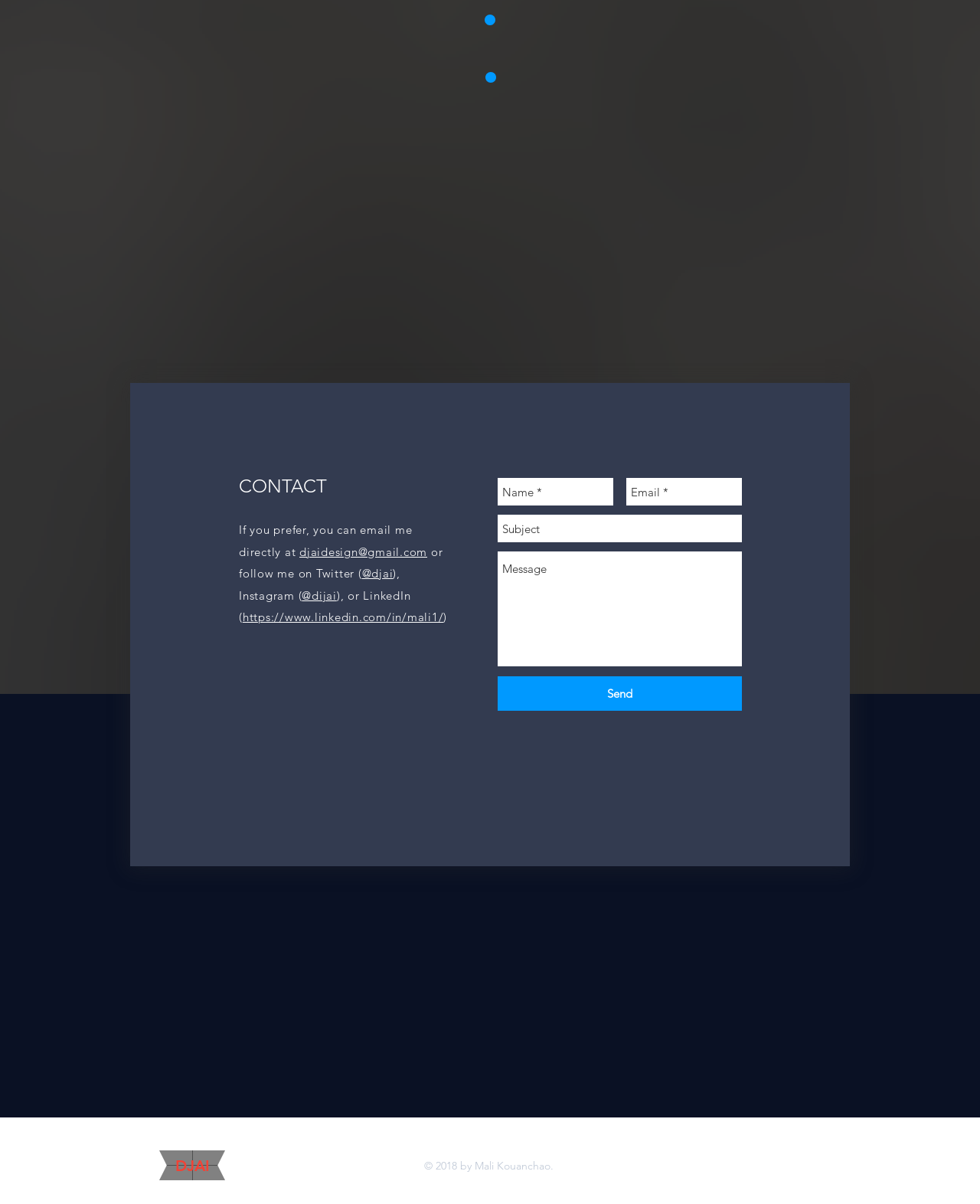Using the provided element description "aria-label="White LinkedIn Icon"", determine the bounding box coordinates of the UI element.

[0.41, 0.66, 0.434, 0.679]